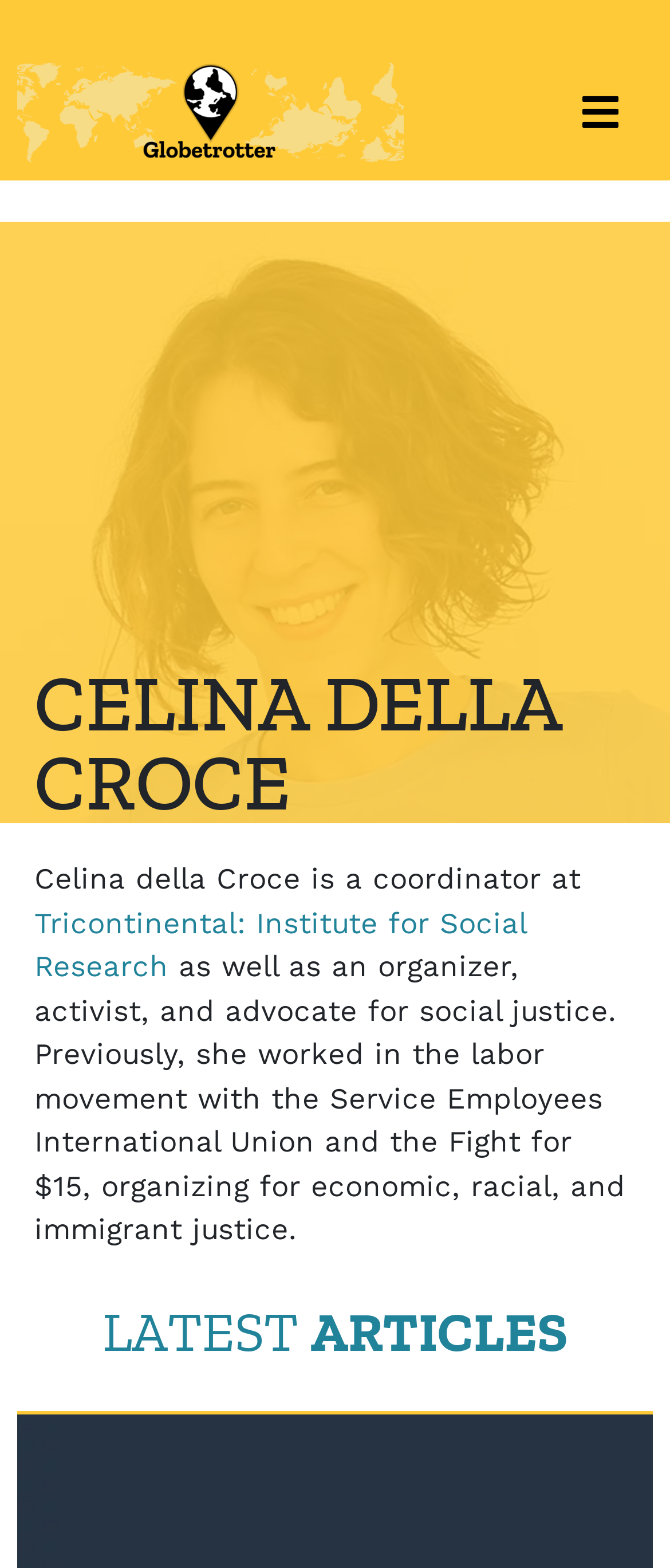Please provide a detailed answer to the question below based on the screenshot: 
What is the title of the section below Celina's bio?

The webpage has a clear section title 'LATEST ARTICLES' below Celina's bio, which indicates that the section contains her latest articles.